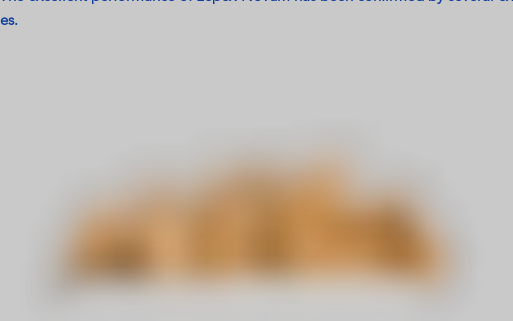What is the background of the image?
Based on the image, give a one-word or short phrase answer.

Neutral